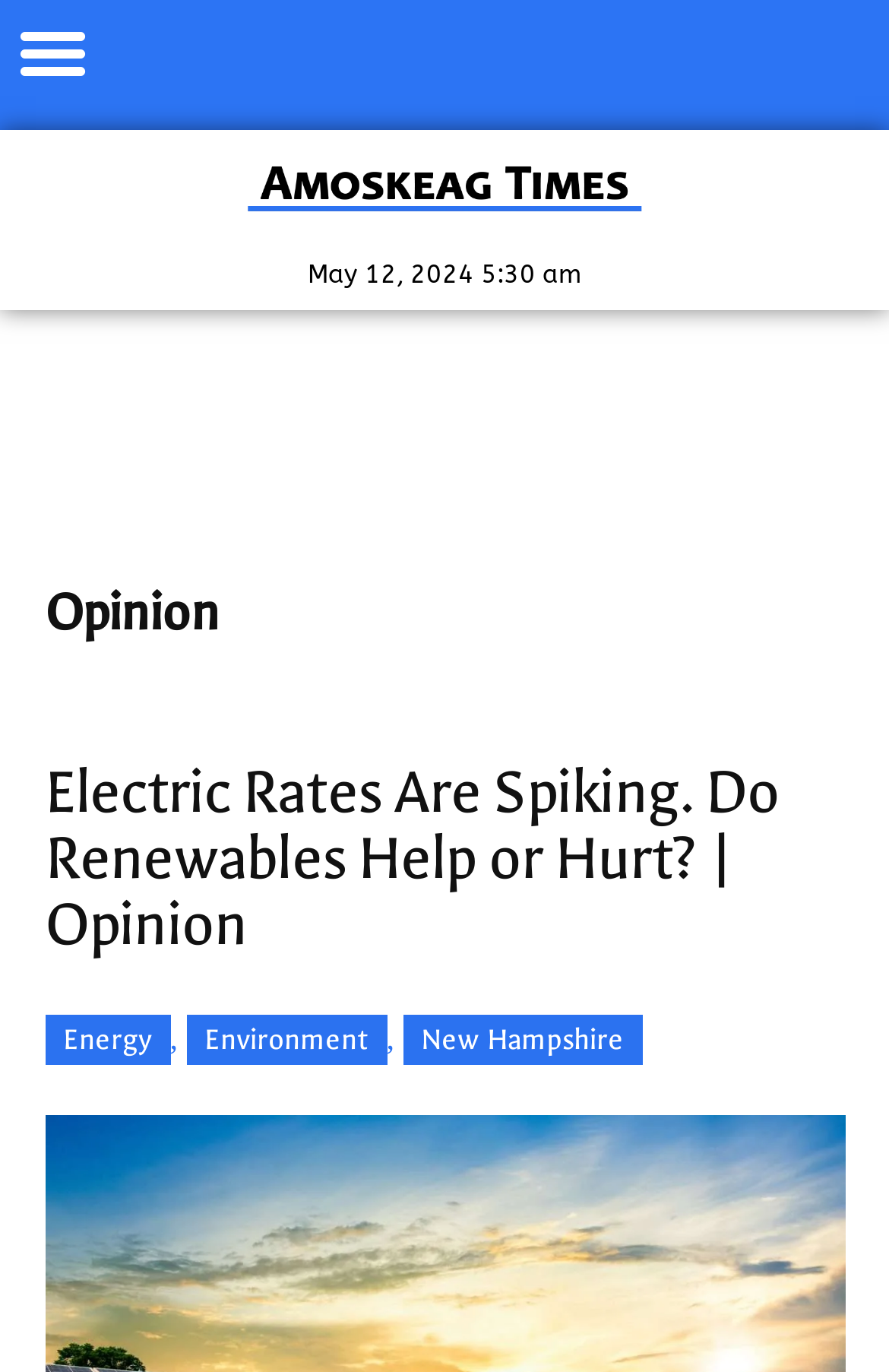Please find and generate the text of the main heading on the webpage.

Electric Rates Are Spiking. Do Renewables Help or Hurt? | Opinion